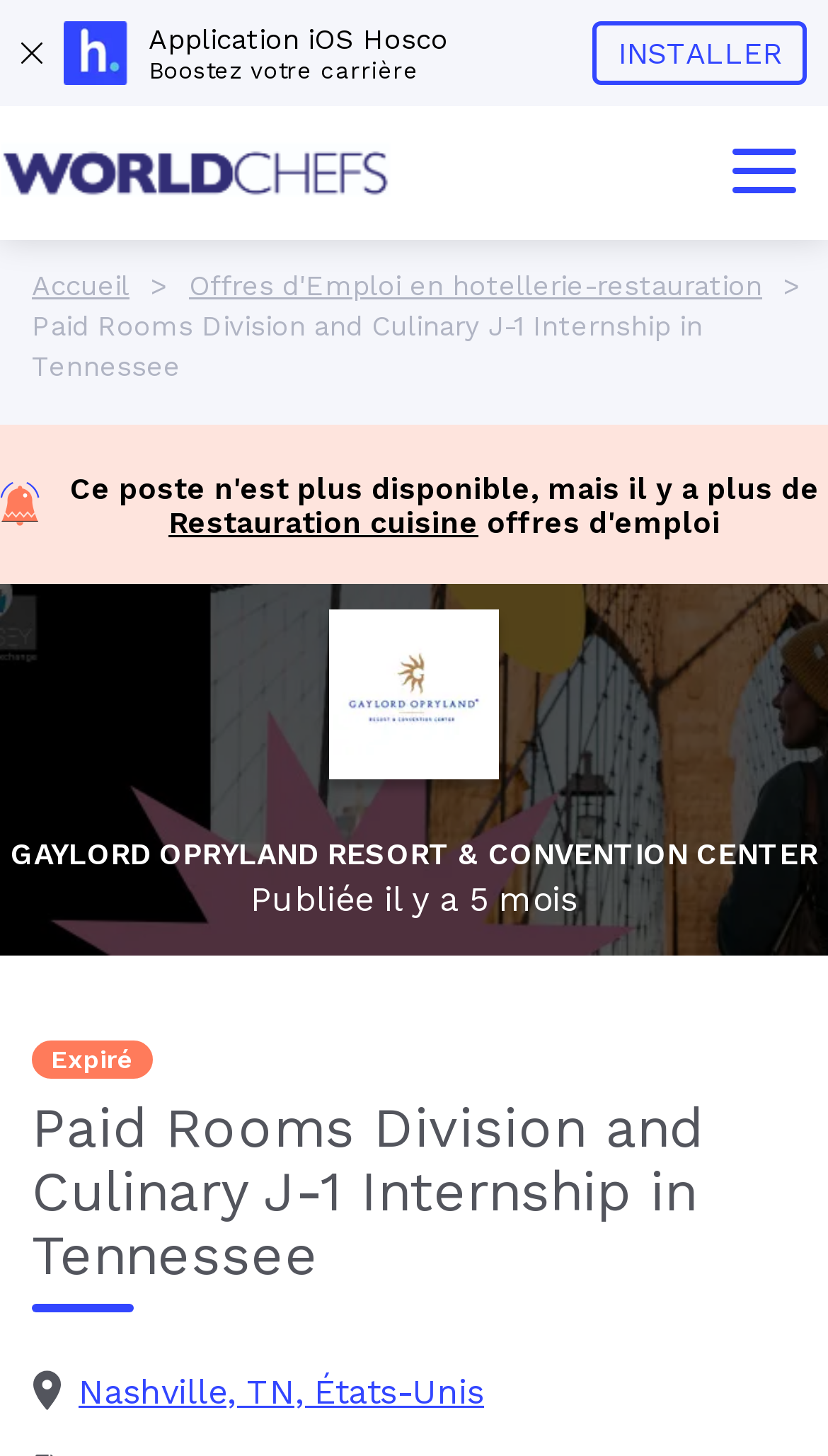Examine the image carefully and respond to the question with a detailed answer: 
When was the job posting published?

I found the publication date of the job posting by looking at the static text on the page, which says 'lundi déc. 04 2023, 11:30'. This is likely when the job was posted.